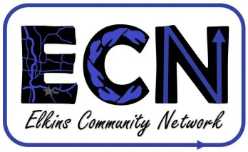What is the font style of the full name 'Elkins Community Network' in the logo?
Provide a one-word or short-phrase answer based on the image.

Cursive script